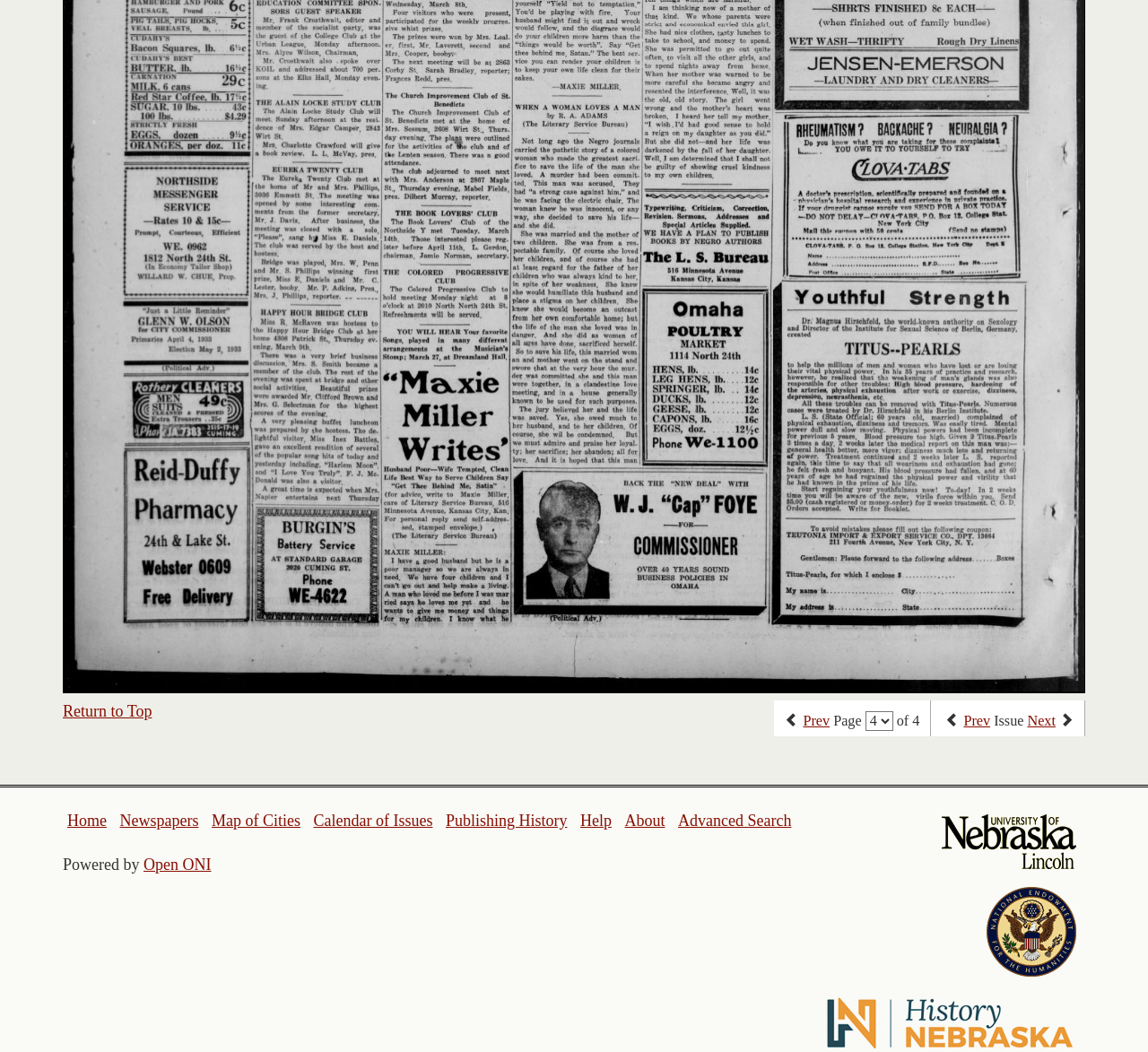Use one word or a short phrase to answer the question provided: 
How many issues are there in total?

4